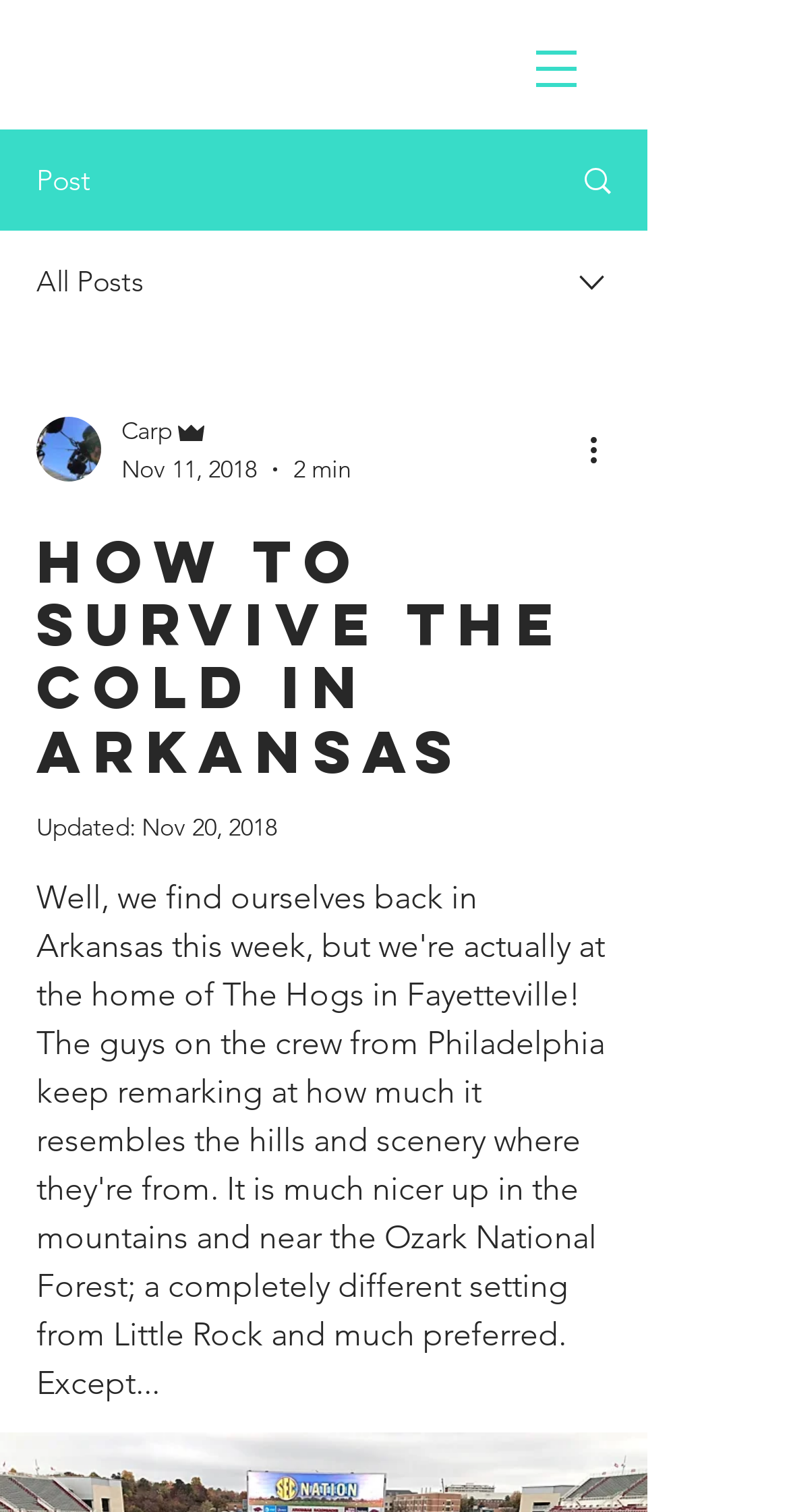How many authors are listed?
Provide a comprehensive and detailed answer to the question.

I counted the number of authors listed in the combobox section, which includes 'Carp' and 'Admin'.